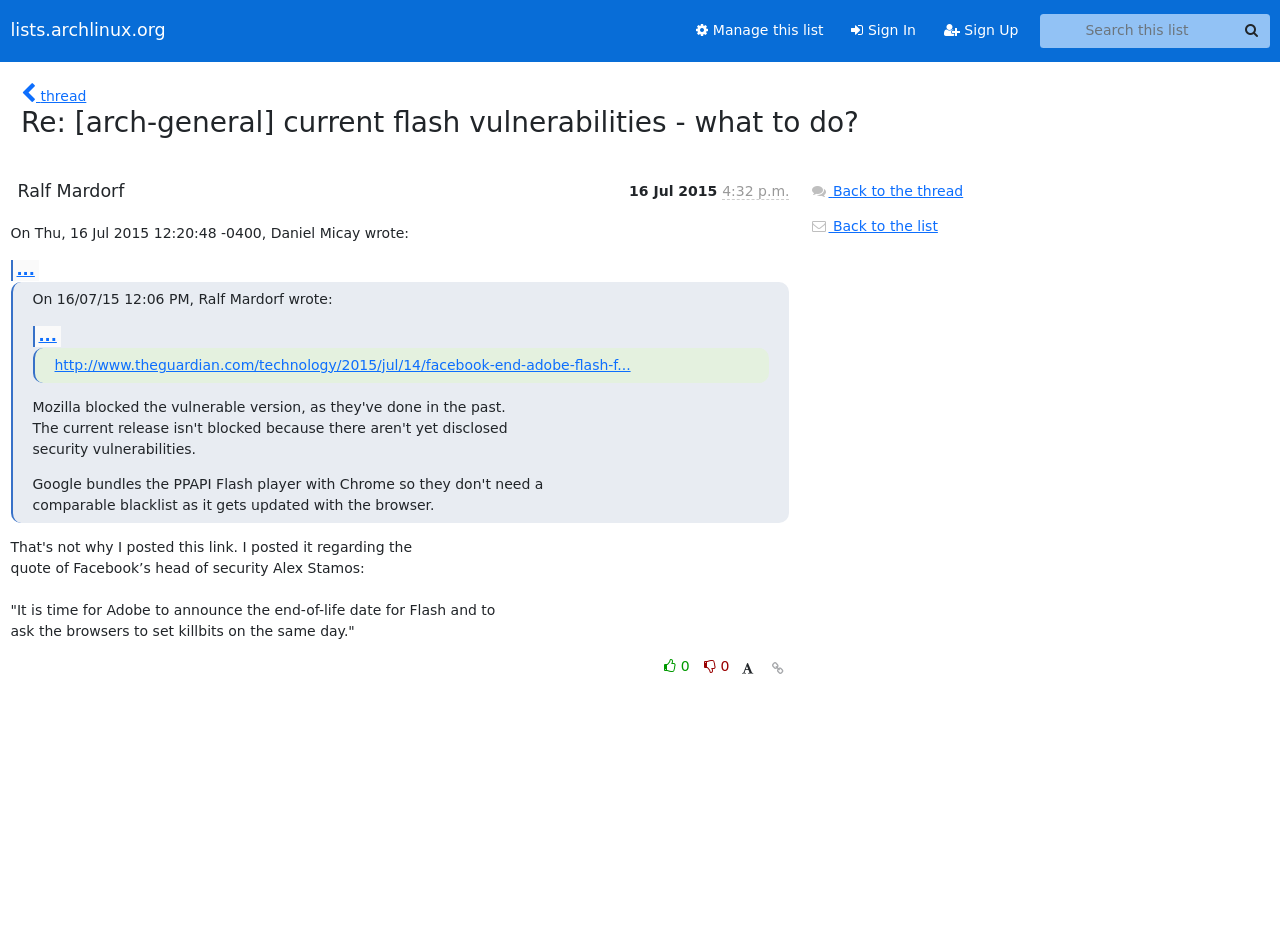Can you find the bounding box coordinates for the element that needs to be clicked to execute this instruction: "Sign In"? The coordinates should be given as four float numbers between 0 and 1, i.e., [left, top, right, bottom].

[0.654, 0.014, 0.727, 0.052]